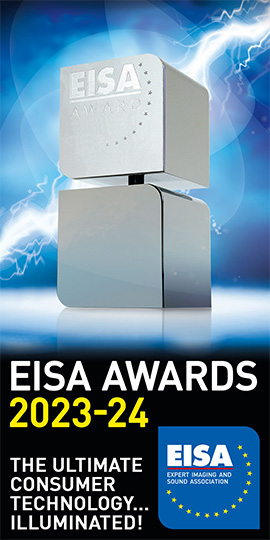Convey a detailed narrative of what is depicted in the image.

The image showcases the prestigious EISA Awards for 2023-24, highlighted by a sleek, modern trophy design featuring the engraved words "EISA AWARDS" prominently on the front. The trophy stands atop a smooth surface, exuding a sense of innovation and excellence. Surrounding the trophy is a dynamic blue background, suggesting energy and forward-thinking in the realm of consumer technology. Below the trophy, a bold statement reads "THE ULTIMATE CONSUMER TECHNOLOGY... ILLUMINATED!" along with the EISA logo, emphasizing the significance of these awards which recognize outstanding achievements in imaging and sound technology, presented by the Expert Imaging and Sound Association. The composition effectively captures the essence of celebration and recognition in the technology sector.